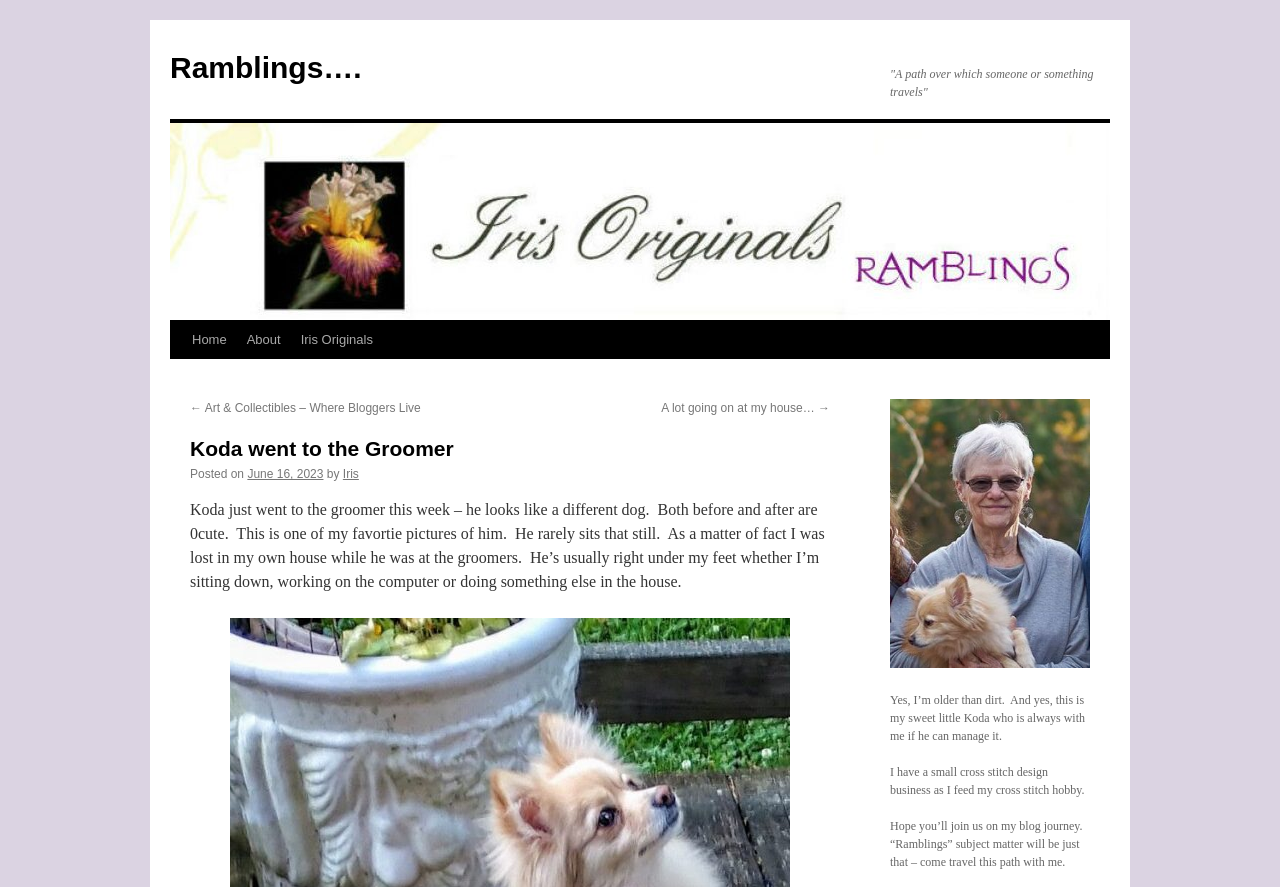Please answer the following question using a single word or phrase: 
Who is the author of the blog post?

Iris